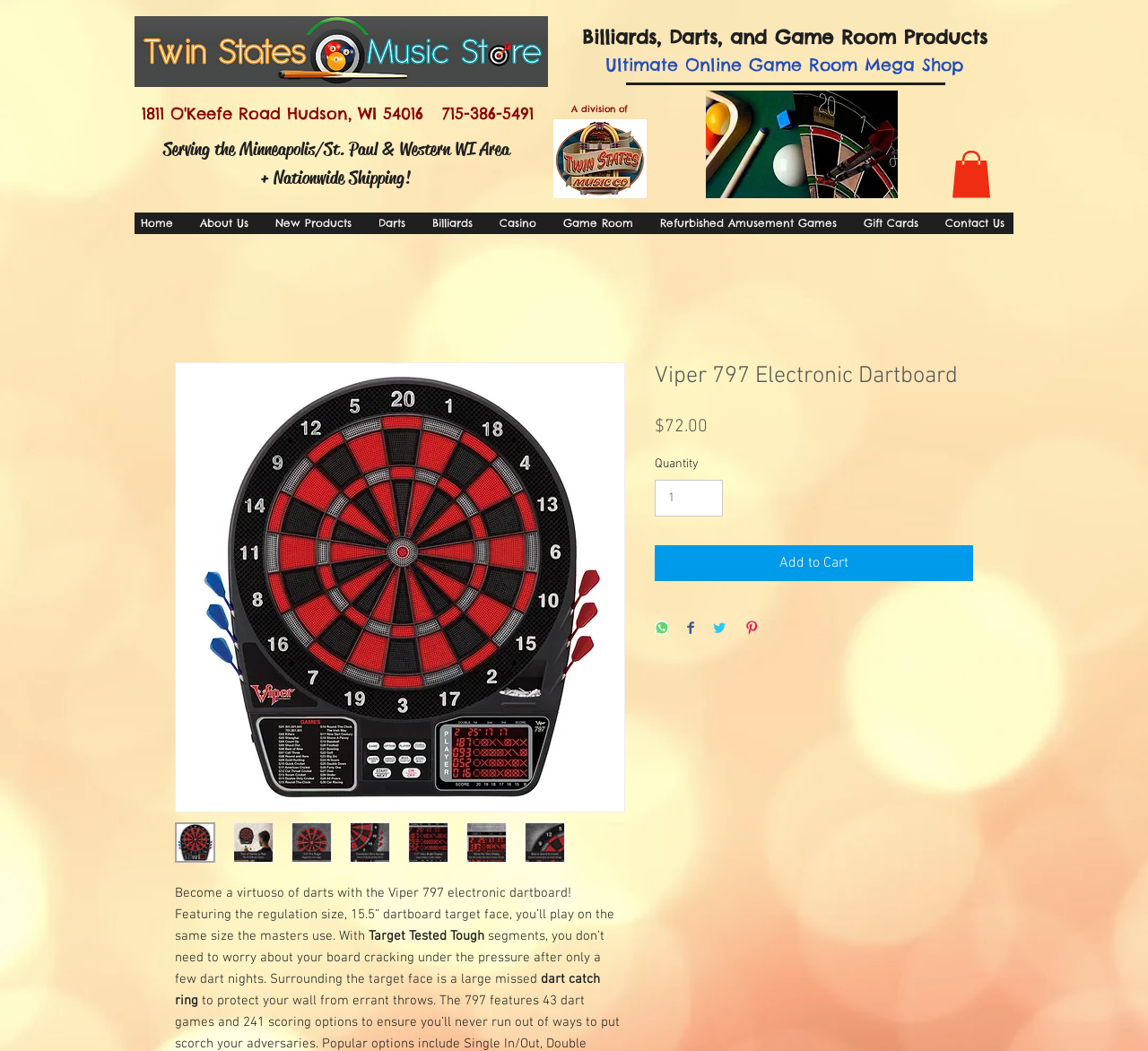Locate the bounding box coordinates of the element's region that should be clicked to carry out the following instruction: "Click the 'Thumbnail: Viper 797 Electronic Dartboard' button". The coordinates need to be four float numbers between 0 and 1, i.e., [left, top, right, bottom].

[0.152, 0.782, 0.188, 0.82]